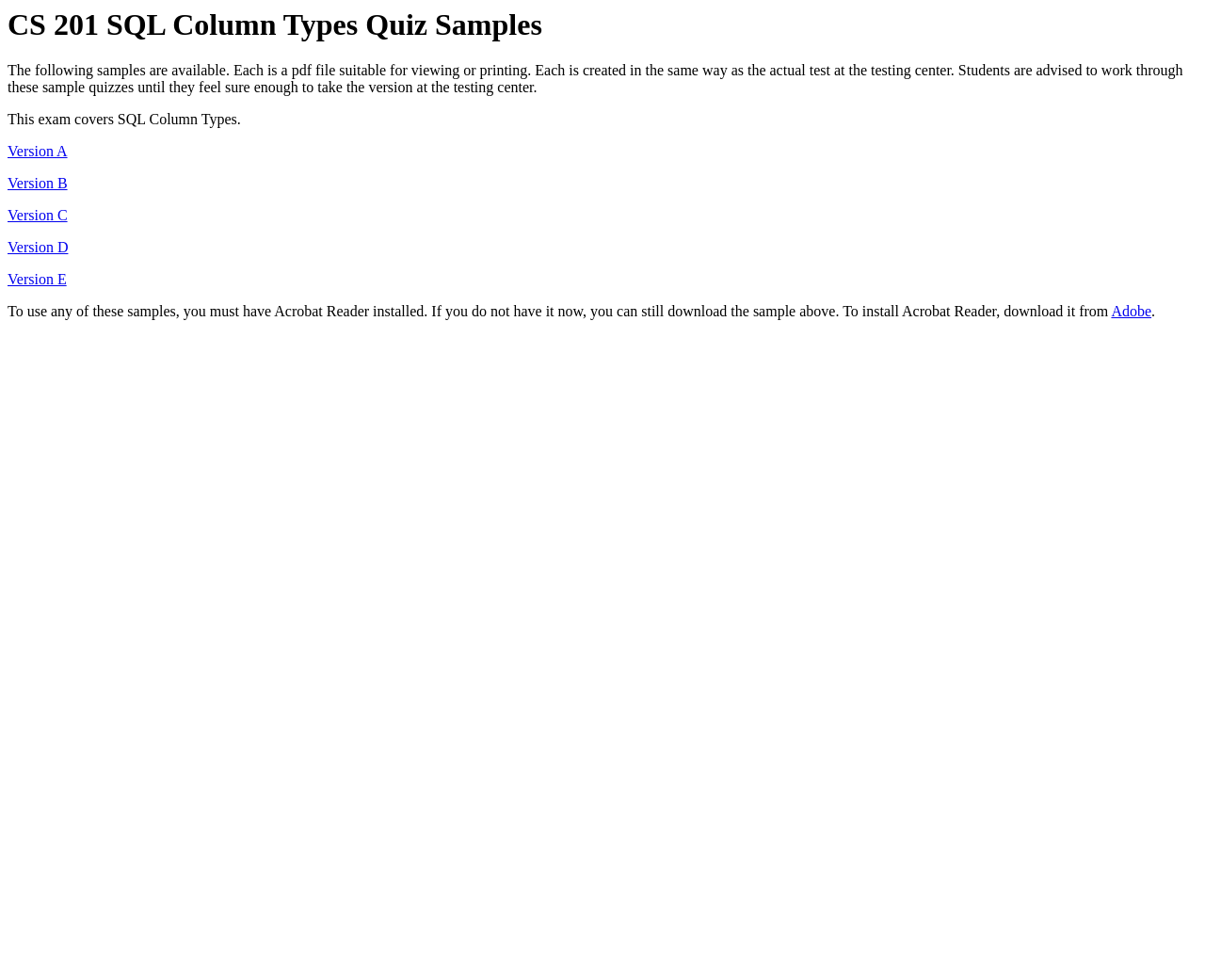What topic does the exam cover?
Answer with a single word or short phrase according to what you see in the image.

SQL Column Types